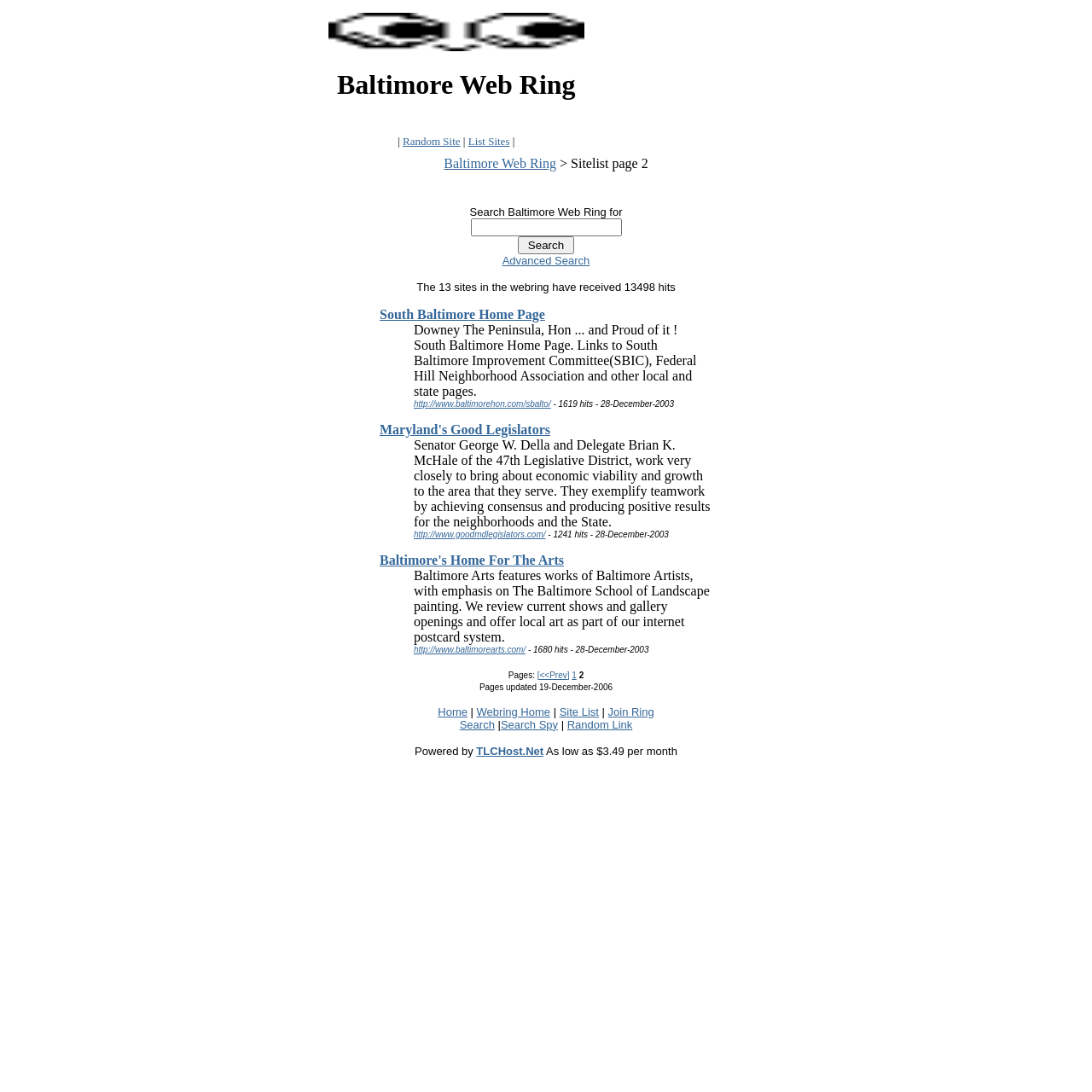Locate the coordinates of the bounding box for the clickable region that fulfills this instruction: "Search for a site".

[0.474, 0.216, 0.526, 0.233]